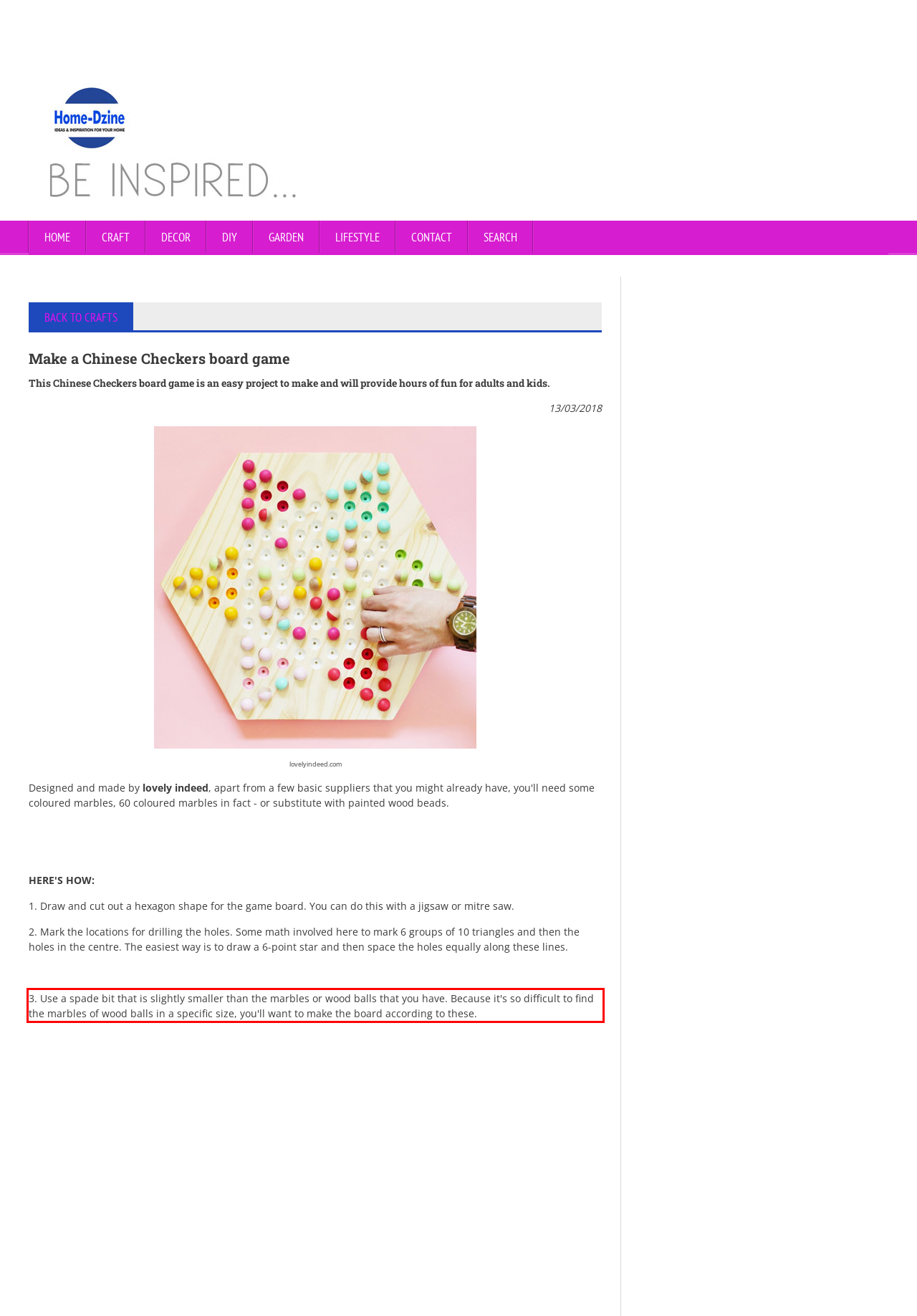Please perform OCR on the text content within the red bounding box that is highlighted in the provided webpage screenshot.

3. Use a spade bit that is slightly smaller than the marbles or wood balls that you have. Because it's so difficult to find the marbles of wood balls in a specific size, you'll want to make the board according to these.